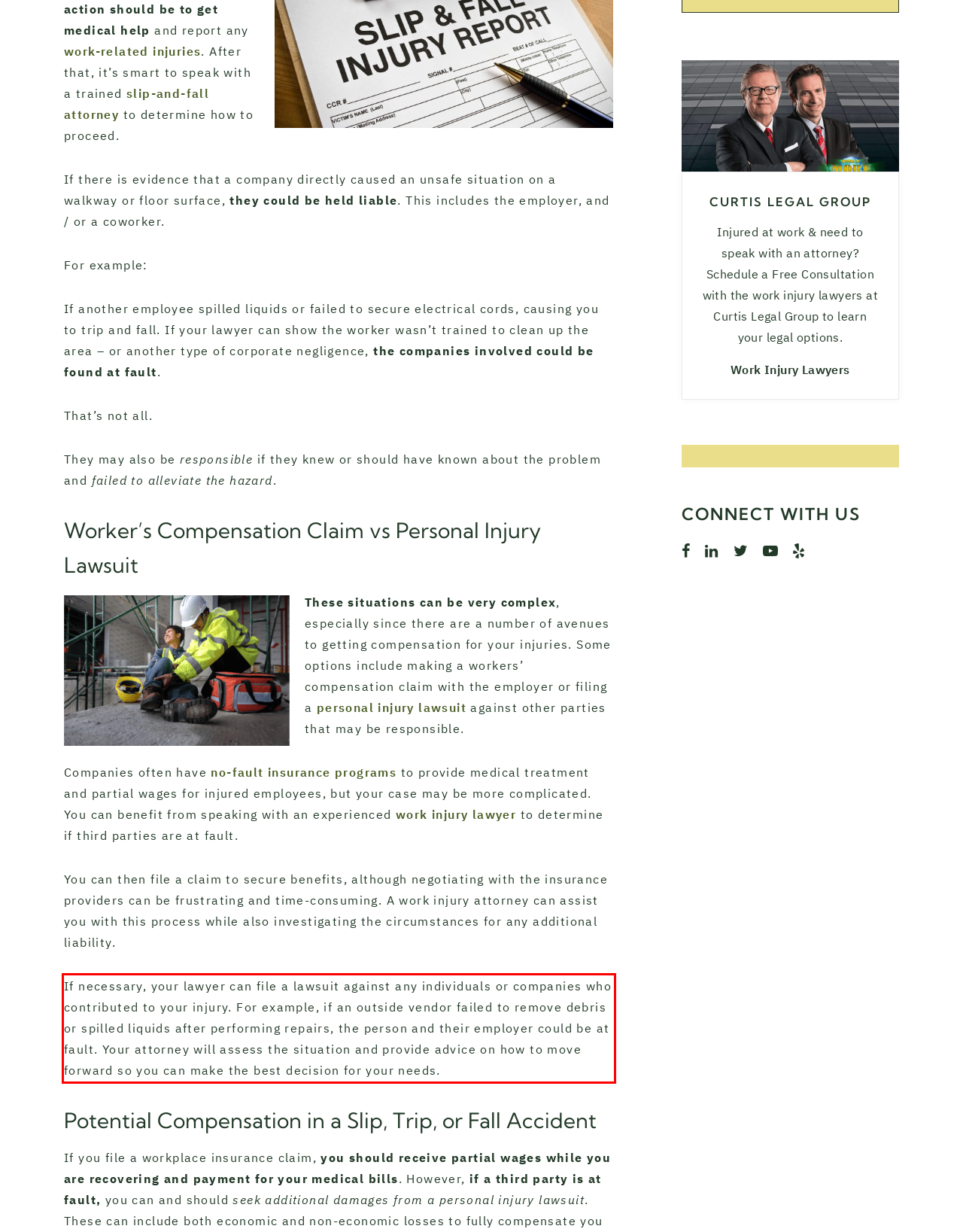Please recognize and transcribe the text located inside the red bounding box in the webpage image.

If necessary, your lawyer can file a lawsuit against any individuals or companies who contributed to your injury. For example, if an outside vendor failed to remove debris or spilled liquids after performing repairs, the person and their employer could be at fault. Your attorney will assess the situation and provide advice on how to move forward so you can make the best decision for your needs.